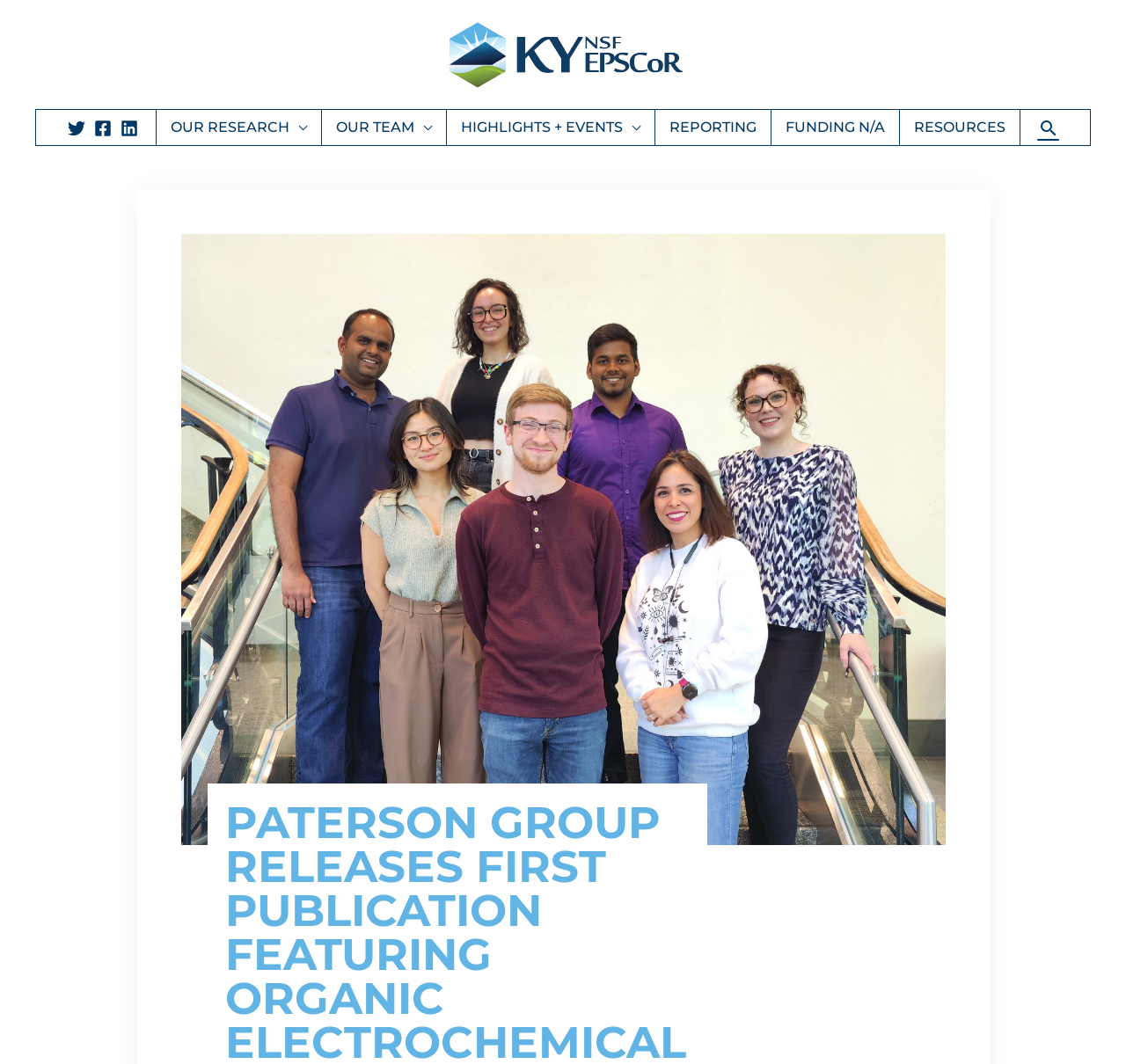How many links are there in the site navigation?
Please give a detailed and elaborate explanation in response to the question.

I counted the number of links in the site navigation, which are 'OUR RESEARCH', 'OUR TEAM', 'HIGHLIGHTS + EVENTS', 'REPORTING', 'FUNDING N/A', 'RESOURCES', and found that there are 7 links.